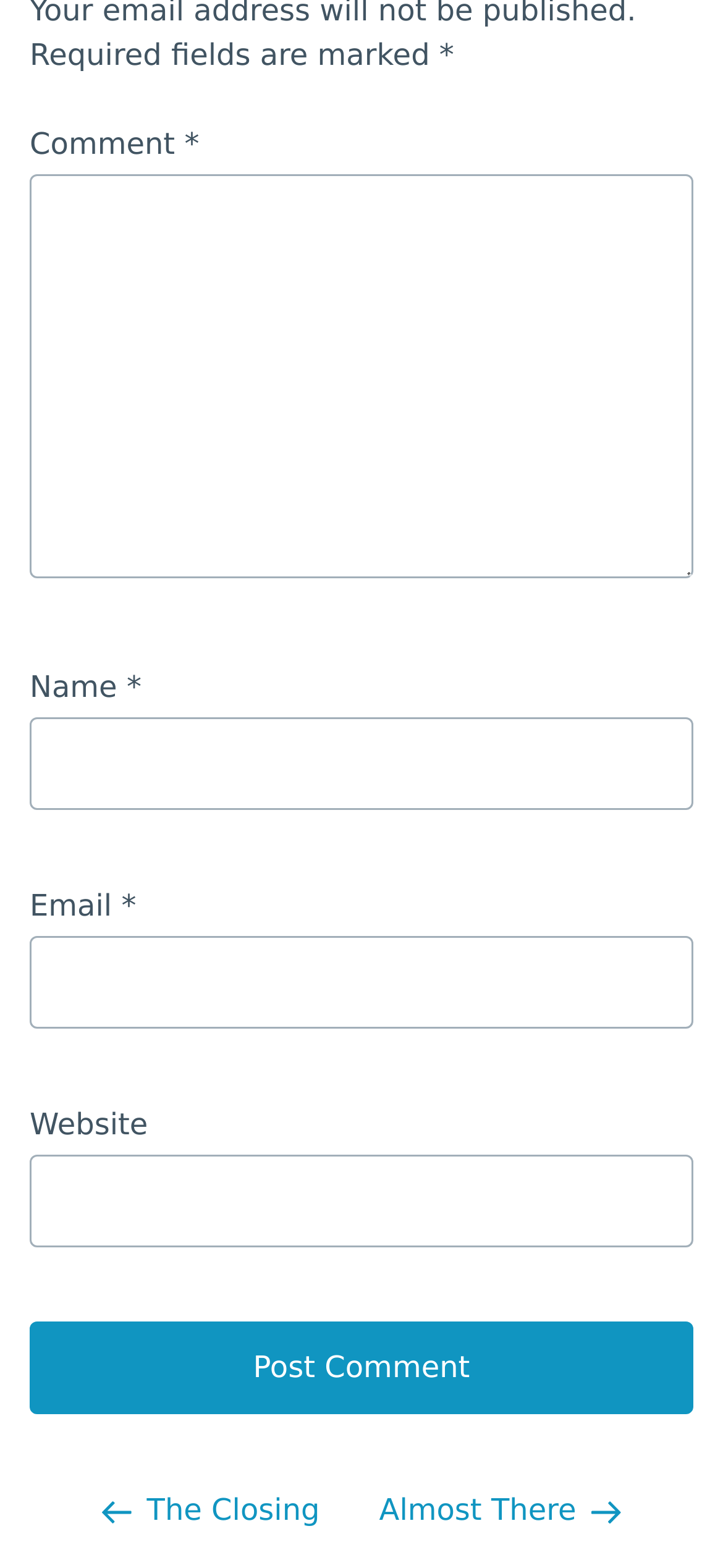Answer with a single word or phrase: 
How many links are available under 'Posts' navigation?

2